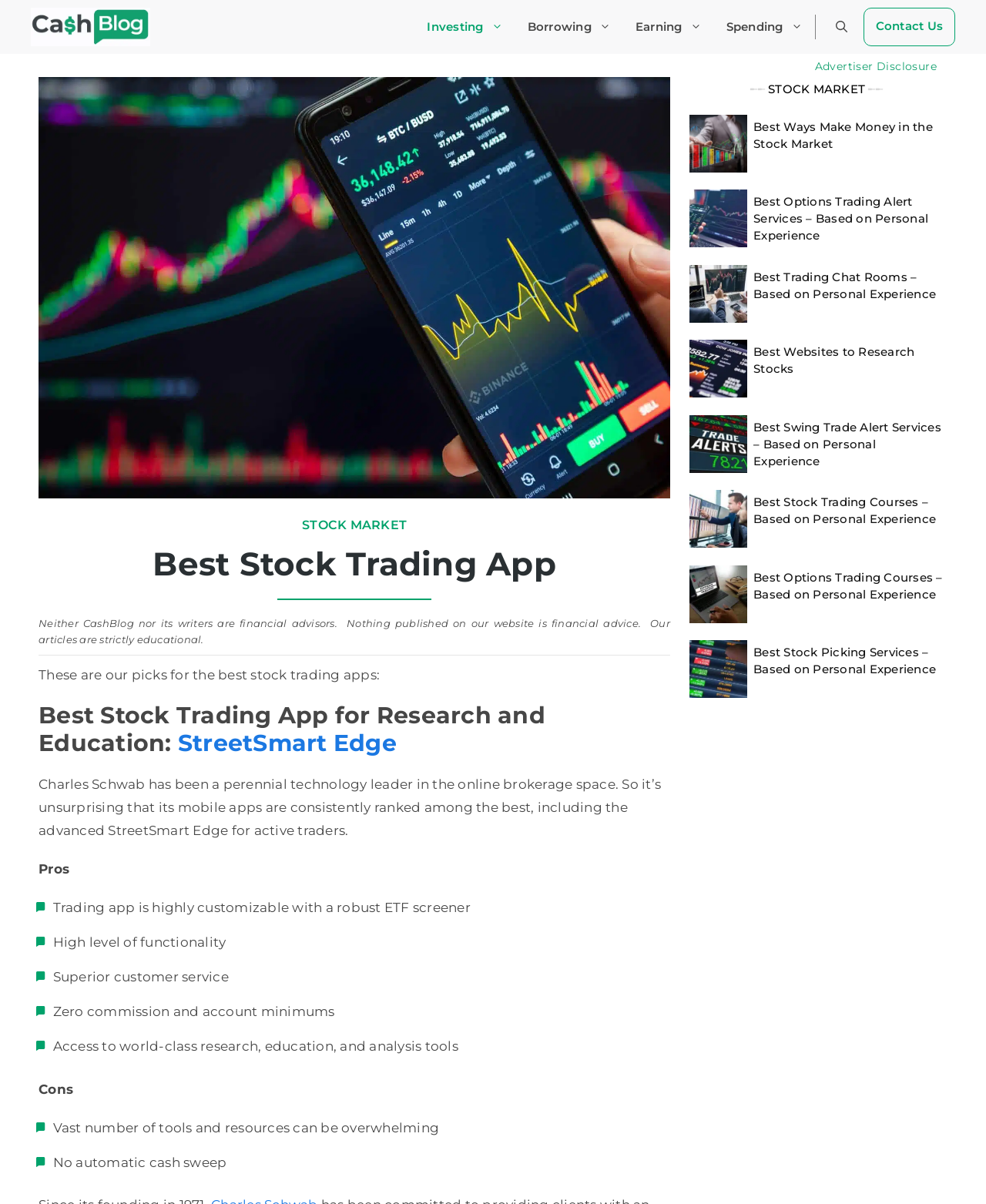Determine the bounding box coordinates for the area you should click to complete the following instruction: "Read the 'Best Stock Trading App for Research and Education' section".

[0.039, 0.583, 0.68, 0.629]